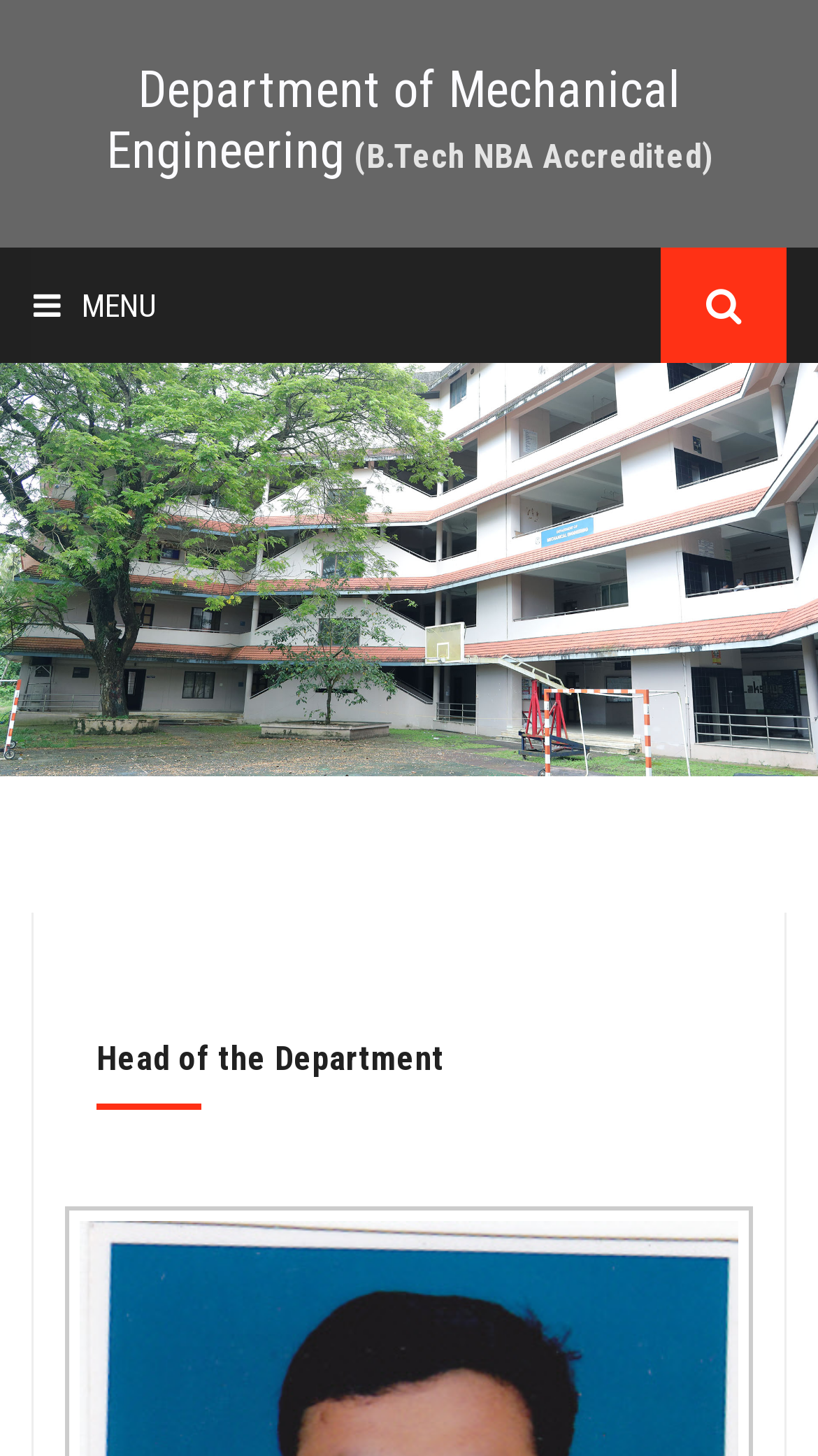Answer this question in one word or a short phrase: What is the title of the section below the menu?

Head of the Department